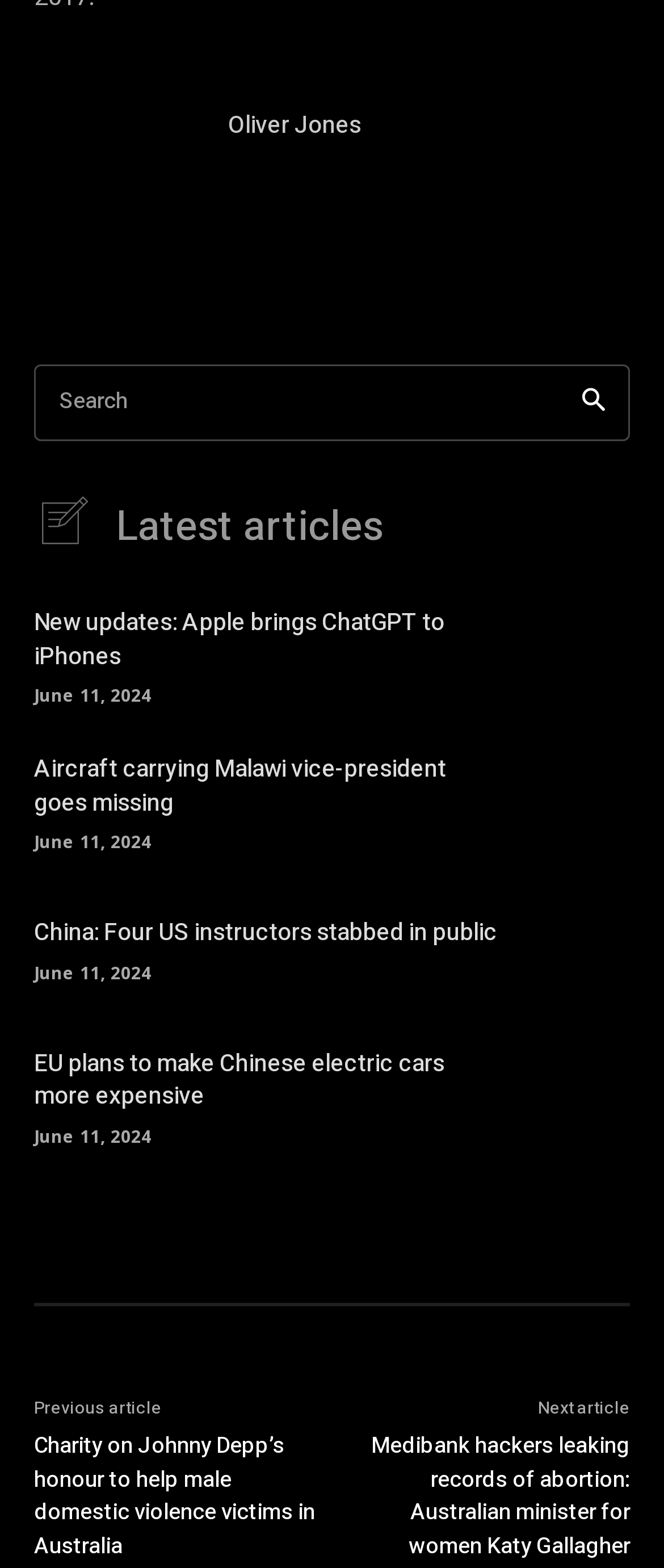Refer to the image and provide a thorough answer to this question:
How many articles are displayed on the current page?

There are 5 articles displayed on the current page, each with a heading, link, and time element, indicating the title, URL, and publication date of the article.